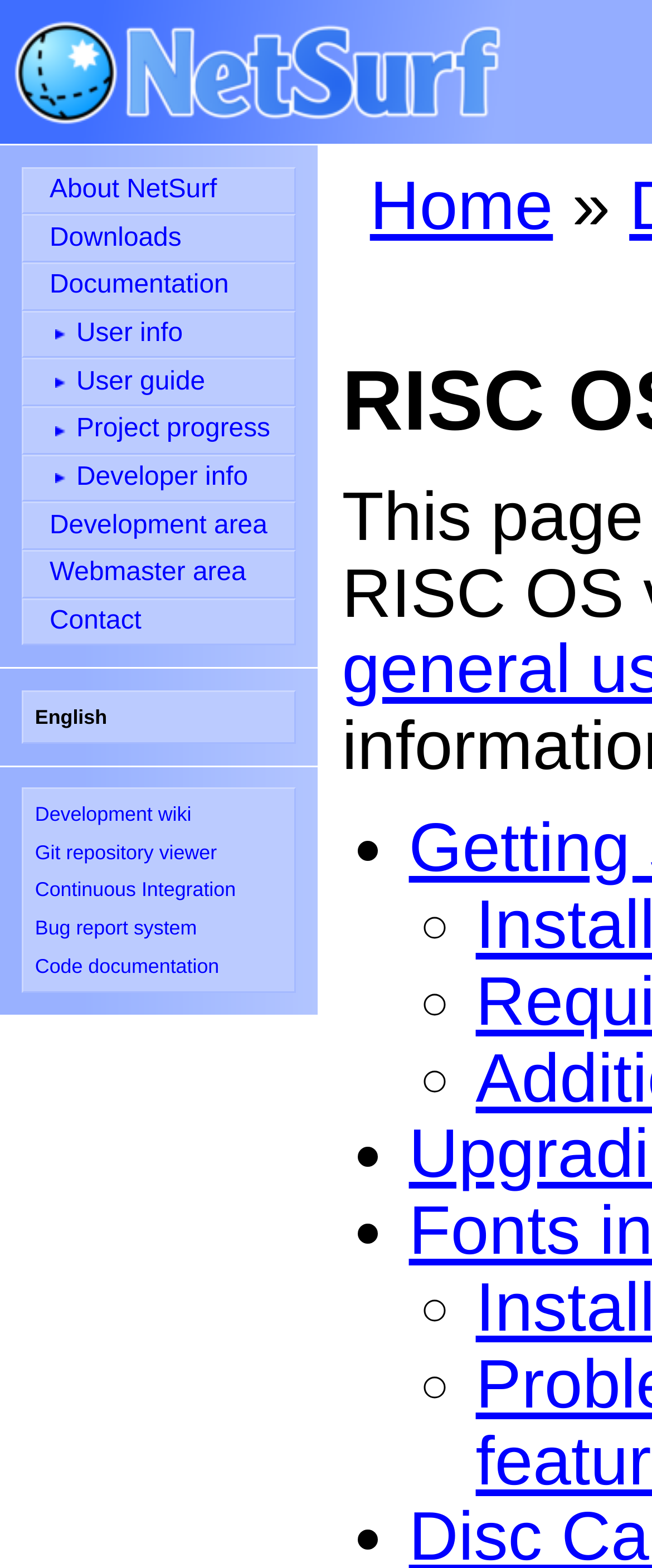Please determine the bounding box coordinates of the area that needs to be clicked to complete this task: 'Click on About NetSurf'. The coordinates must be four float numbers between 0 and 1, formatted as [left, top, right, bottom].

[0.033, 0.106, 0.453, 0.137]